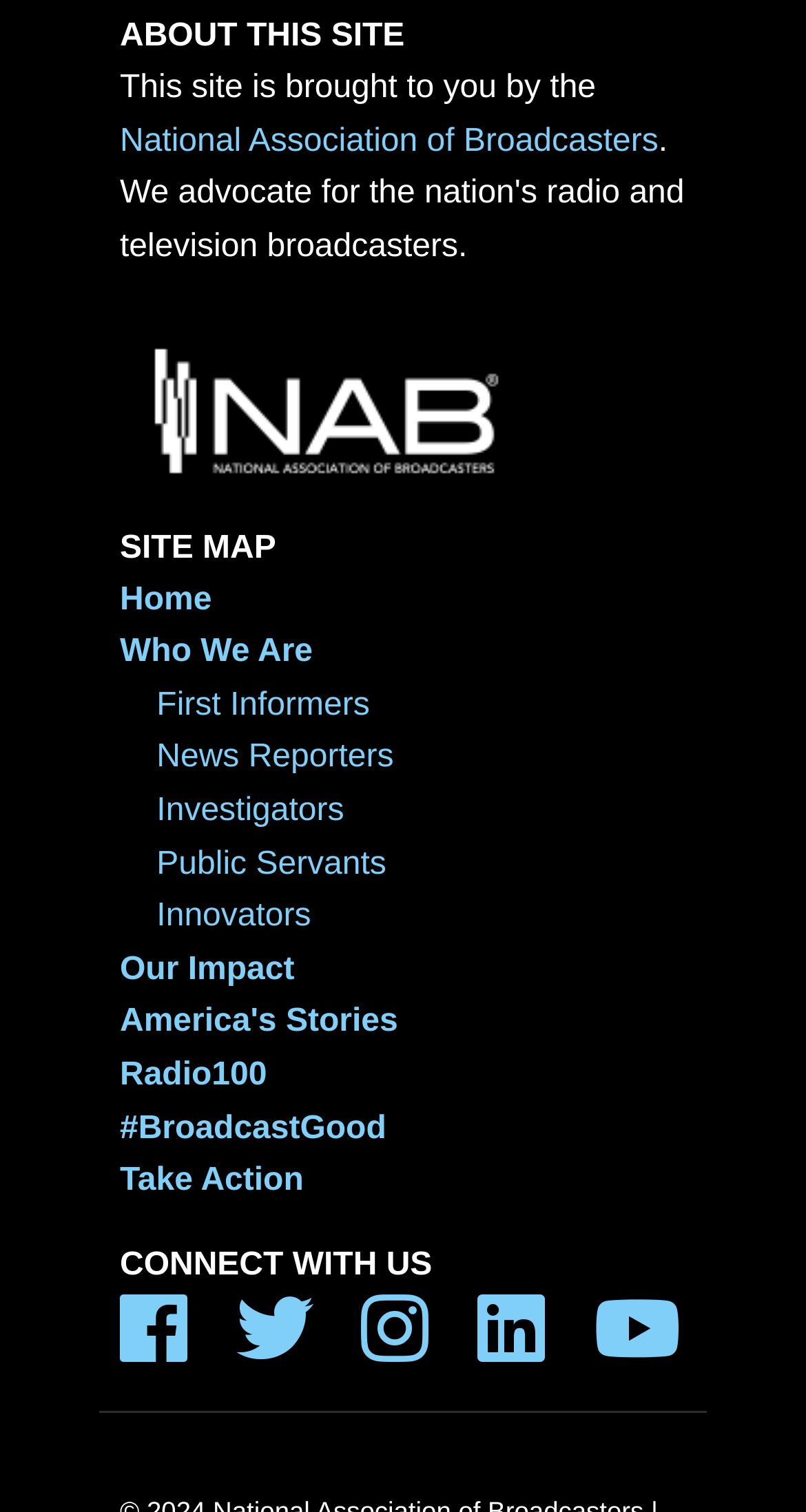Identify the bounding box for the UI element specified in this description: "parent_node: ABOUT THIS SITE". The coordinates must be four float numbers between 0 and 1, formatted as [left, top, right, bottom].

[0.149, 0.263, 0.662, 0.286]